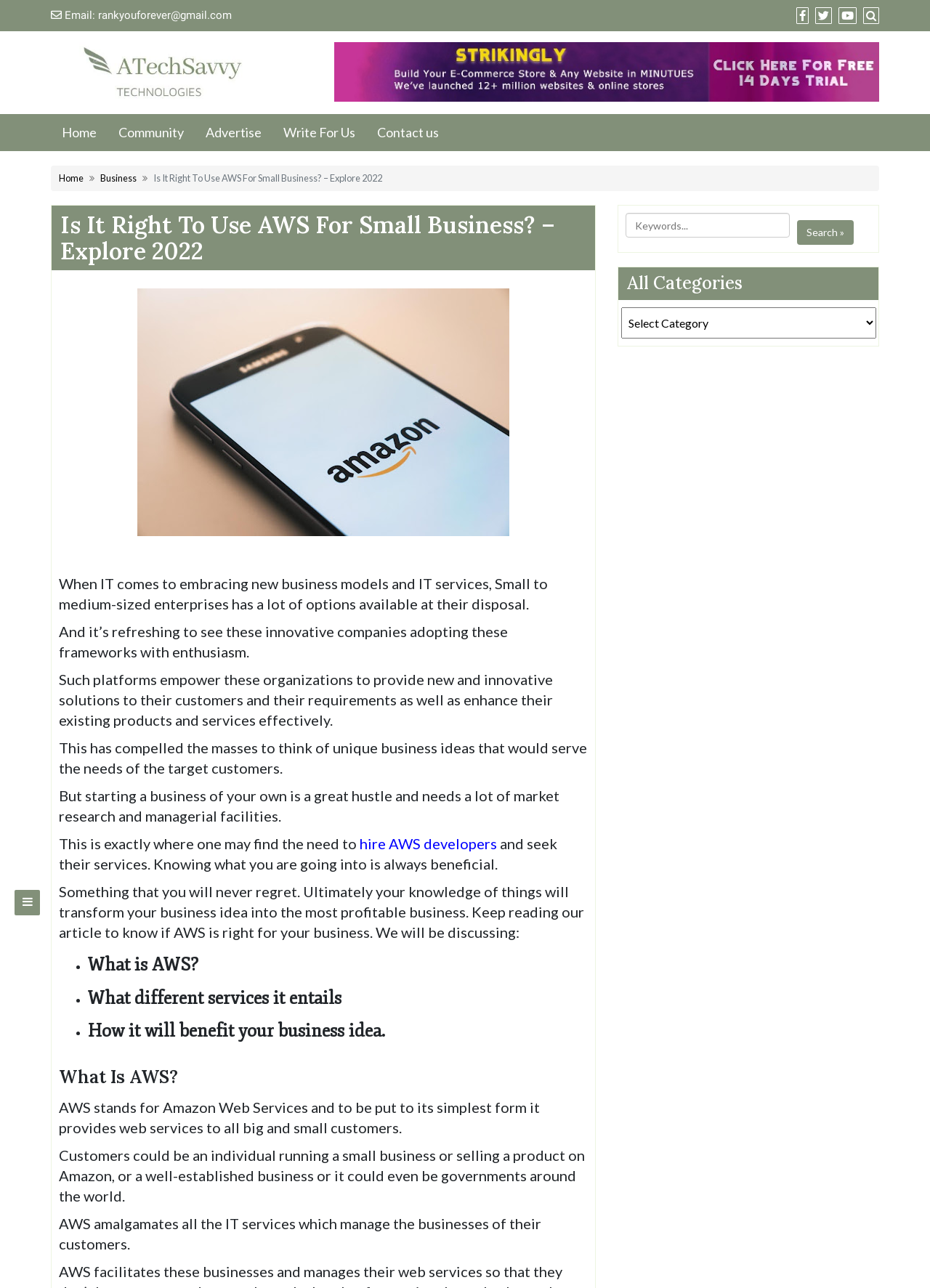Describe all the significant parts and information present on the webpage.

This webpage is about exploring the use of Amazon Web Services (AWS) for small businesses. At the top, there is a navigation bar with links to "Home", "Community", "Advertise", "Write For Us", and "Contact us". Below the navigation bar, there is a search box where users can enter keywords to search for content on the website.

The main content of the webpage is an article that discusses the benefits of using AWS for small businesses. The article starts with a brief introduction, followed by several paragraphs of text that explain the advantages of using AWS. The text is divided into sections, with headings that summarize the main points.

On the right side of the webpage, there is a sidebar with links to social media platforms, represented by icons. There is also a "Close search form" button and a search box with a placeholder text "Keywords...".

The article is accompanied by an image that is licensed under Unsplash, and there are several links throughout the text, including a link to "hire AWS developers". The webpage also has a list of topics that will be discussed in the article, including "What is AWS?", "What different services it entails", and "How it will benefit your business idea".

At the bottom of the webpage, there is a section with a heading "What Is AWS?" that provides a brief explanation of what AWS is and what services it offers. The section is followed by several paragraphs of text that elaborate on the topic.

Overall, the webpage is well-organized and easy to navigate, with clear headings and concise text that summarizes the main points of the article.